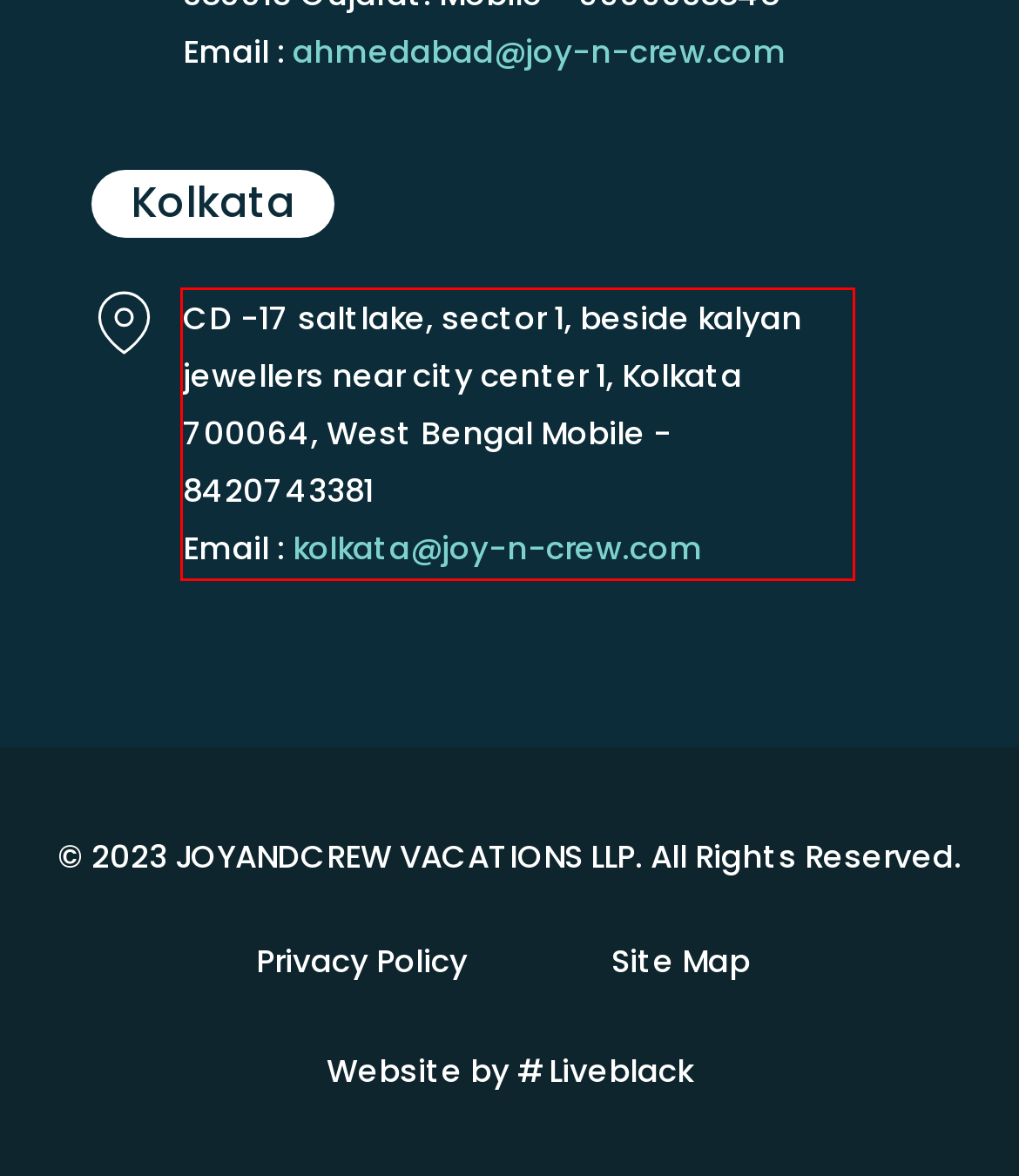Please analyze the provided webpage screenshot and perform OCR to extract the text content from the red rectangle bounding box.

CD -17 saltlake, sector 1, beside kalyan jewellers near city center 1, Kolkata 700064, West Bengal Mobile - 8420743381 Email : kolkata@joy-n-crew.com